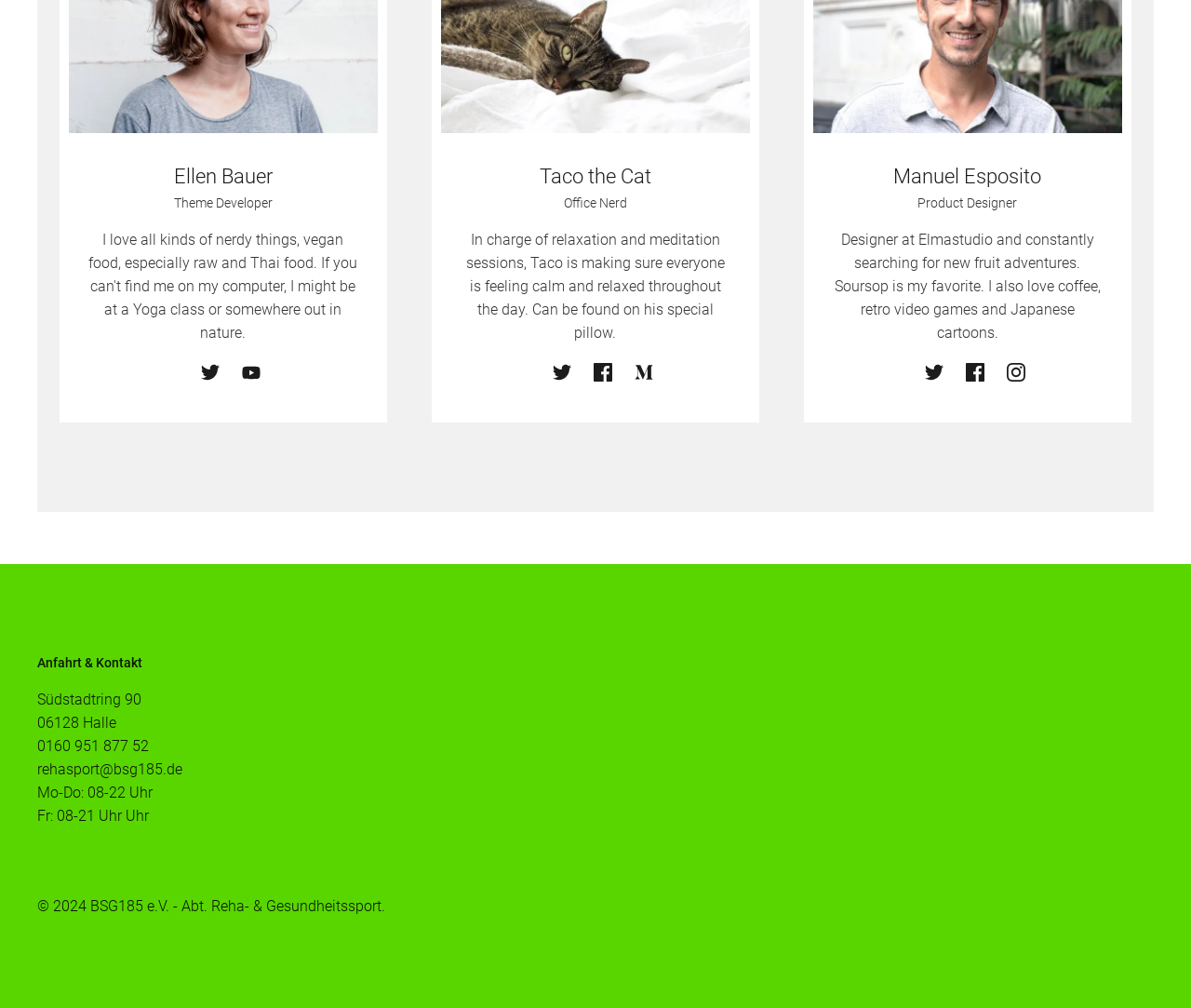Determine the bounding box for the described UI element: "Instagram".

None